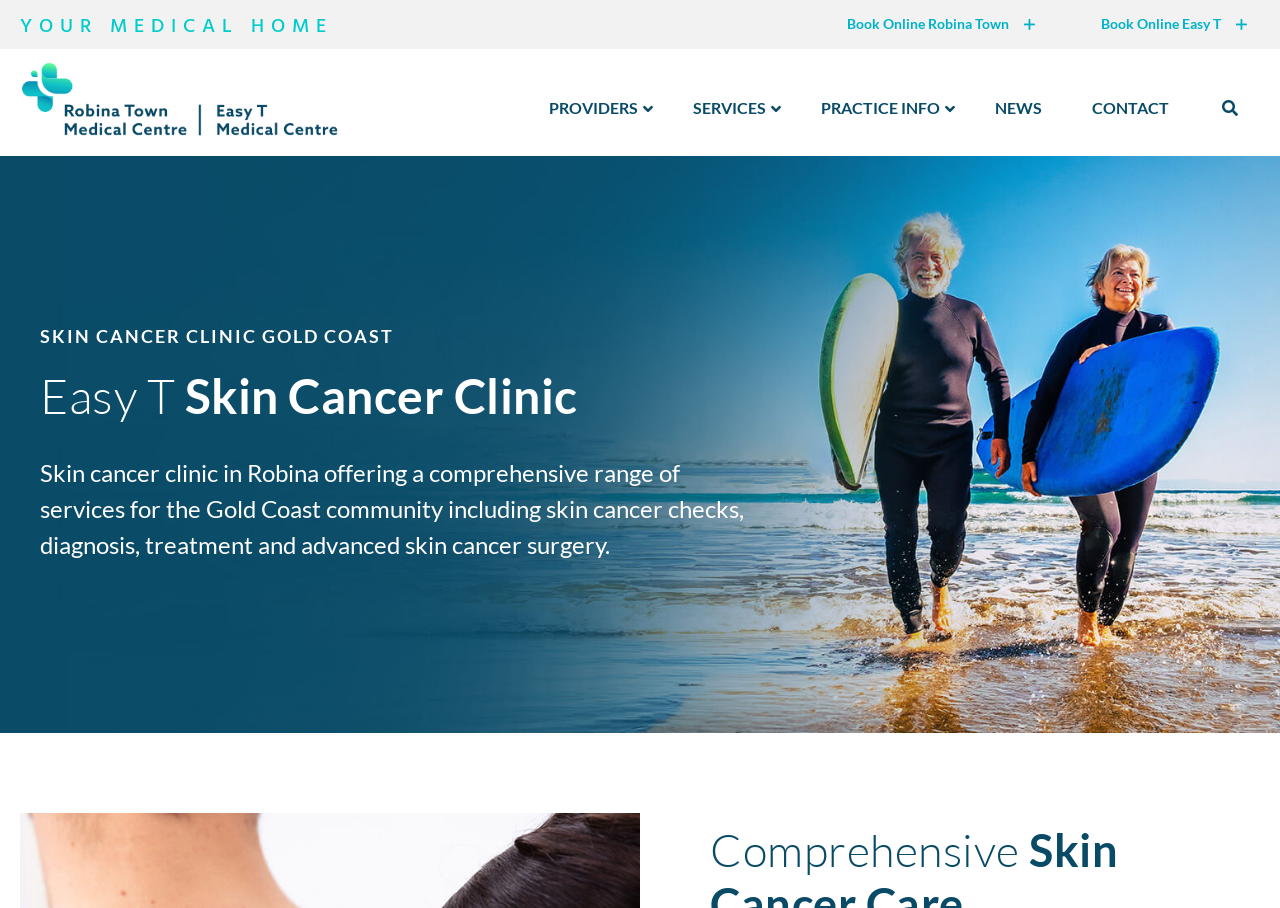Give the bounding box coordinates for the element described as: "Practice Info".

[0.626, 0.092, 0.754, 0.148]